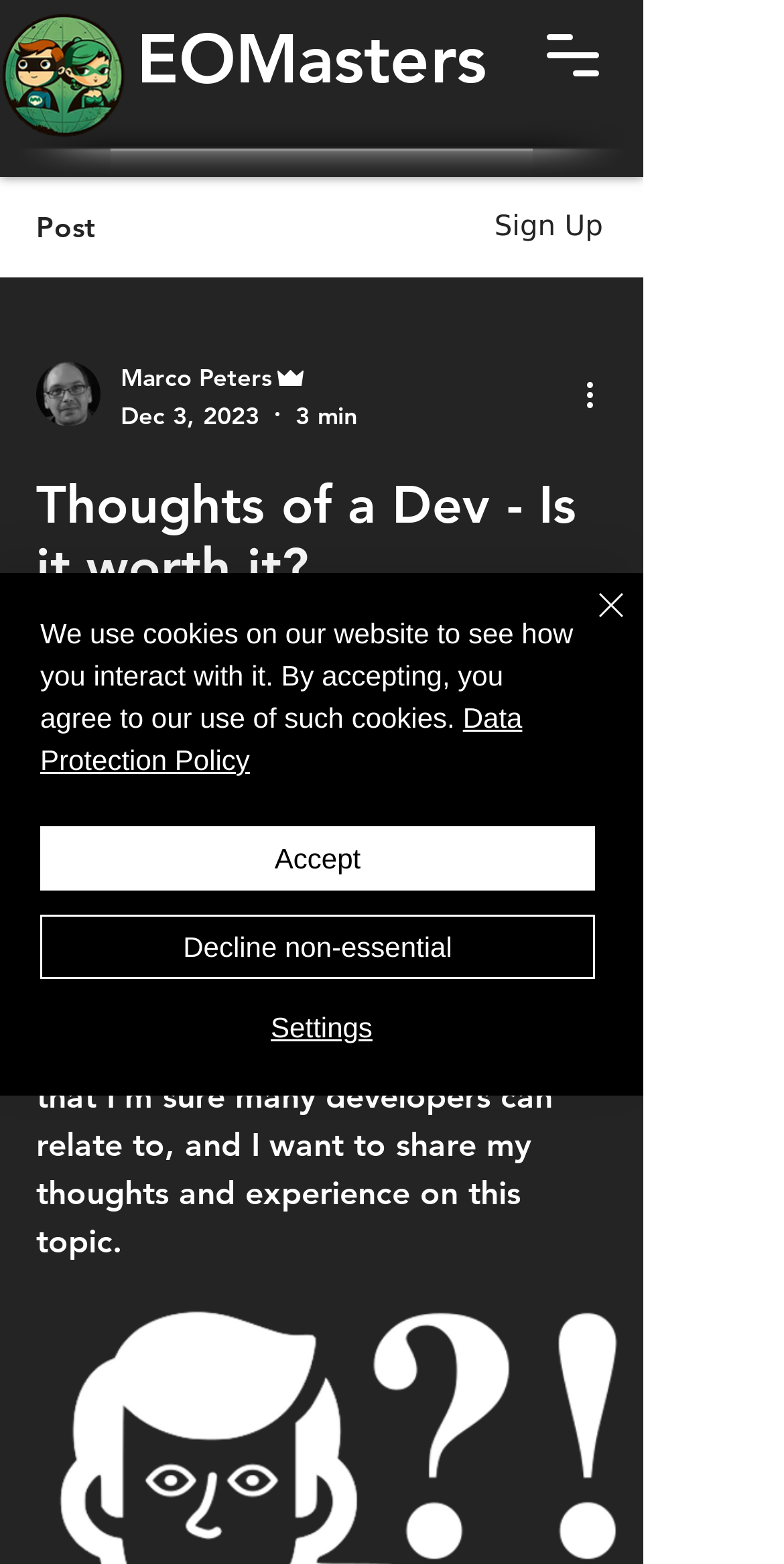What is the name of the blog?
Based on the screenshot, provide a one-word or short-phrase response.

EOMasters Blog